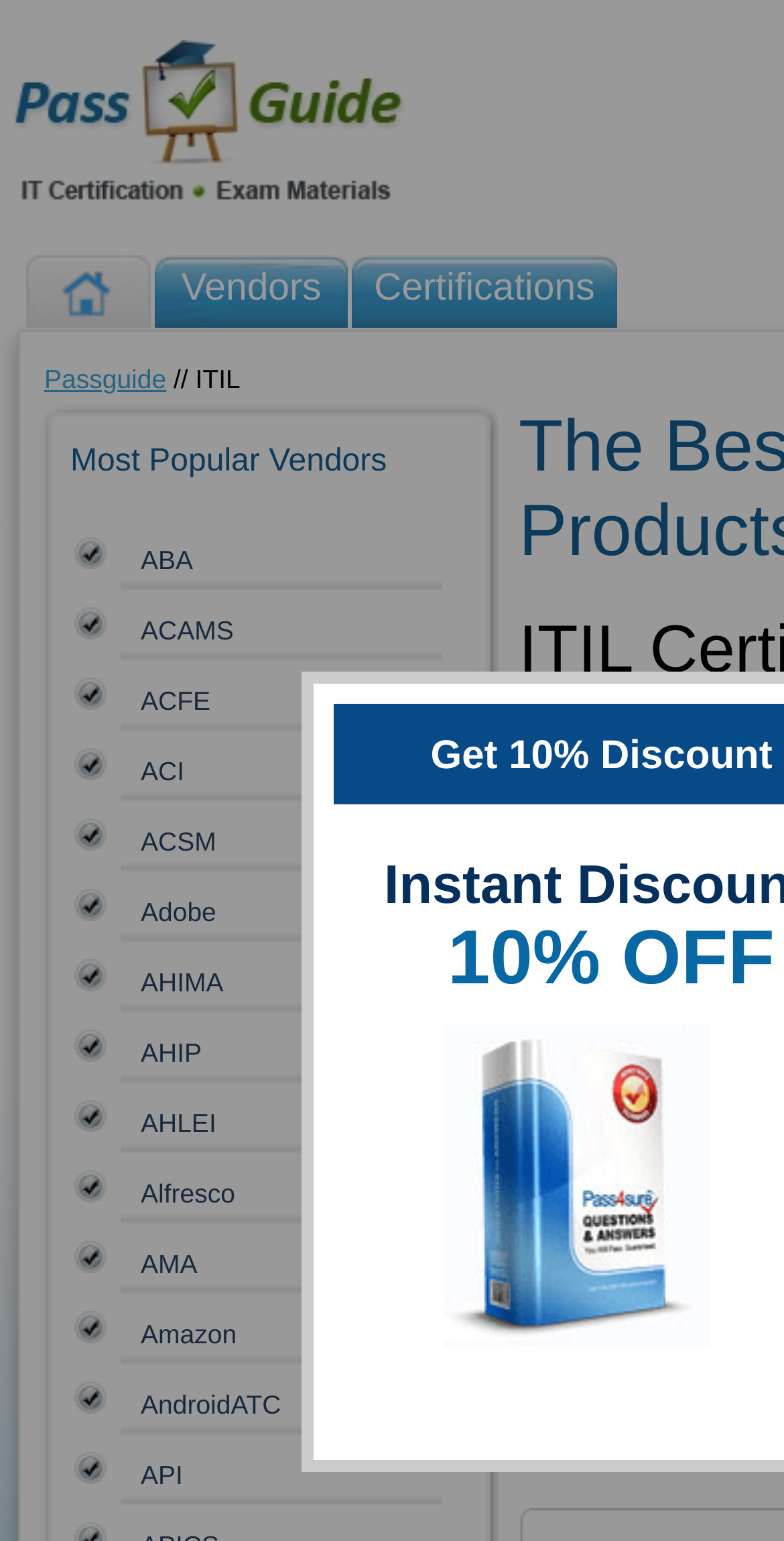Could you highlight the region that needs to be clicked to execute the instruction: "Click on the '10% OFF' image"?

[0.49, 0.595, 0.988, 0.65]